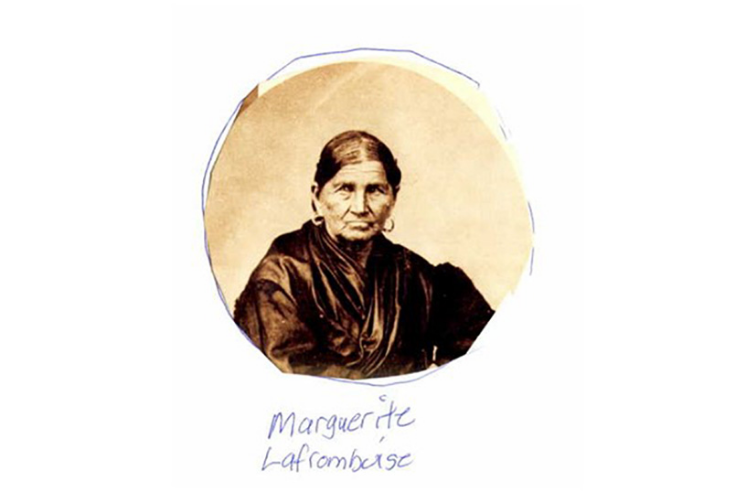Paint a vivid picture with your description of the image.

This image features Marguerite Laframboise, the author's fourth great grandmother, depicted in a historical photograph. Marguerite is portrayed wearing traditional attire, characterized by her dark clothing, and she is adorned with large earrings, which suggests her cultural heritage. The image captures her strong presence, reflecting the history and identity of her lineage. Below the photograph, the name "Marguerite Laframboise" is handwritten, emphasizing her significance within the family collection and the broader narrative of Indigenous heritage.